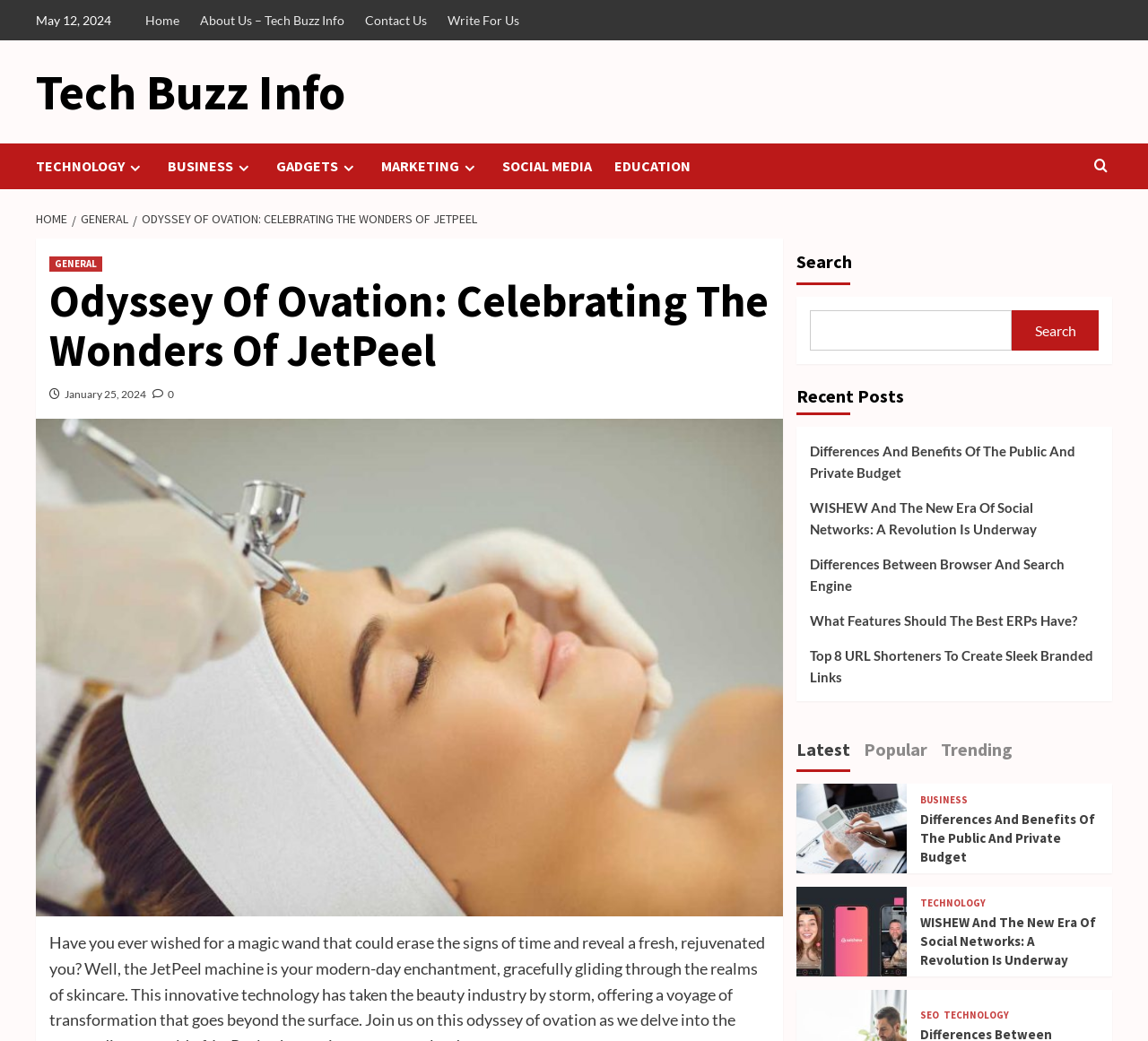Identify the bounding box coordinates for the element you need to click to achieve the following task: "Read the article about JetPeel". Provide the bounding box coordinates as four float numbers between 0 and 1, in the form [left, top, right, bottom].

[0.031, 0.402, 0.682, 0.88]